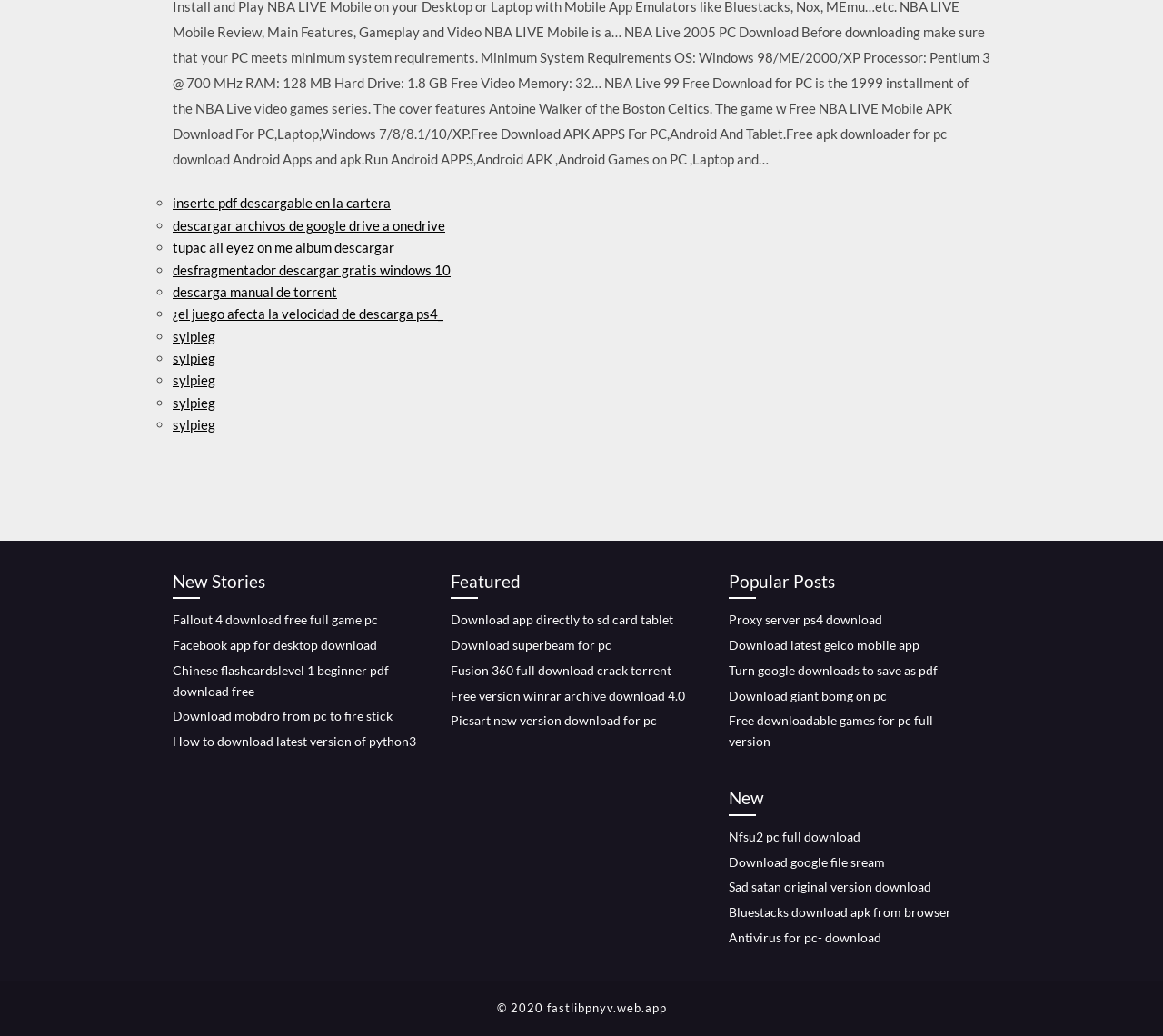How many sections are there on this webpage?
Offer a detailed and full explanation in response to the question.

I can identify four distinct sections on this webpage: 'New Stories', 'Featured', 'Popular Posts', and 'New'. Each section has its own heading and a list of links underneath.